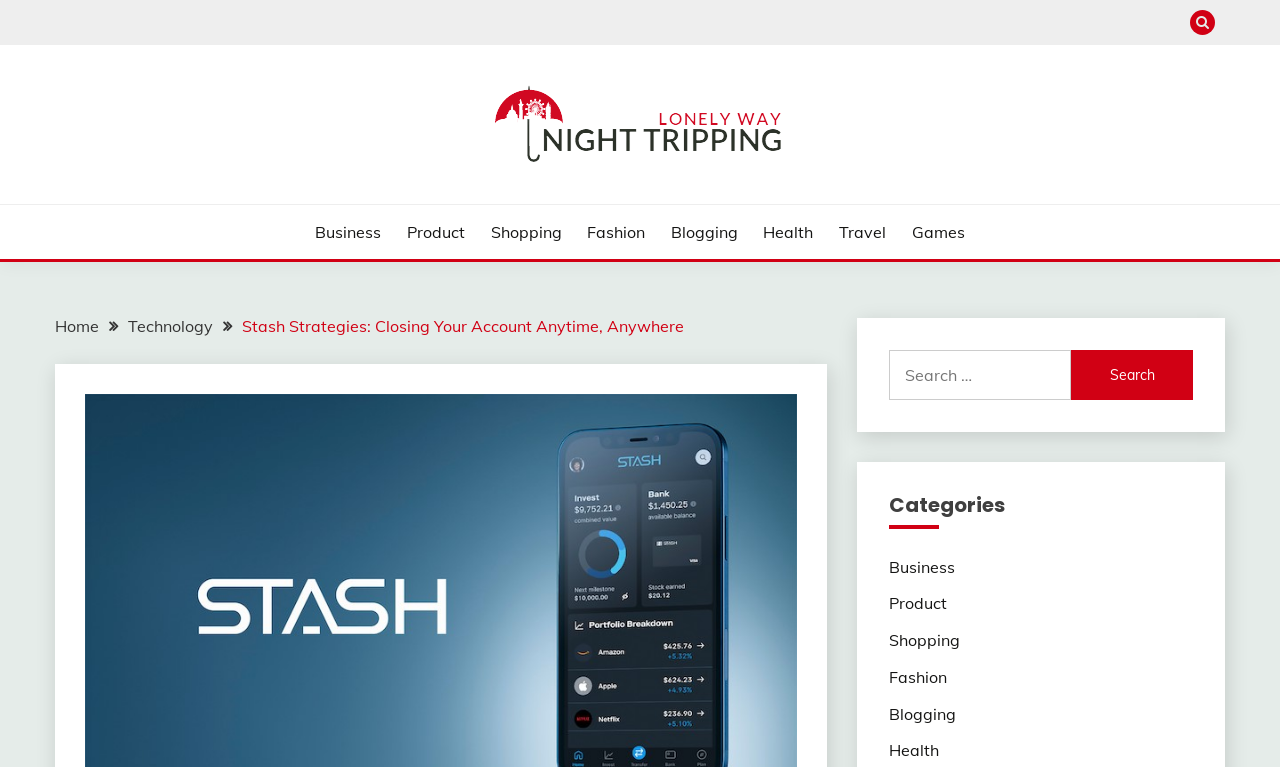Please find the bounding box for the UI component described as follows: "Skip to the content".

None